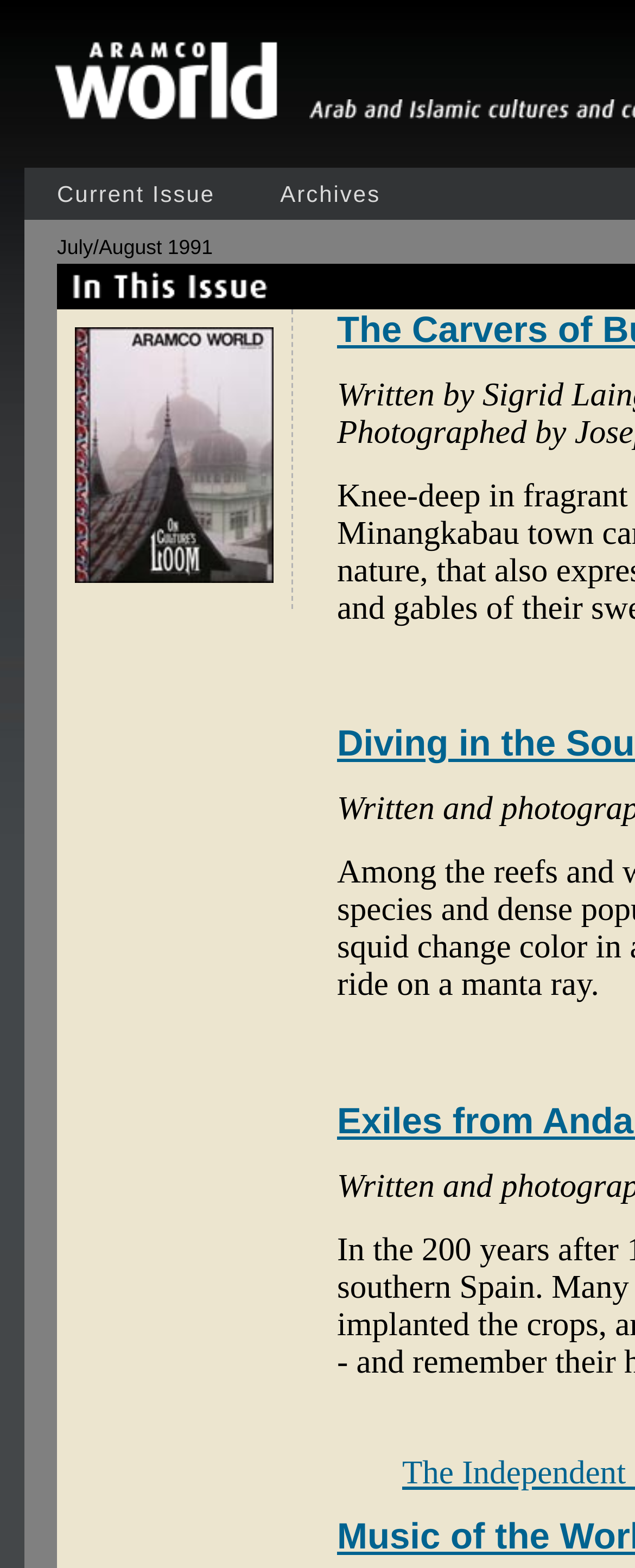How many links are on the top?
Refer to the screenshot and respond with a concise word or phrase.

3